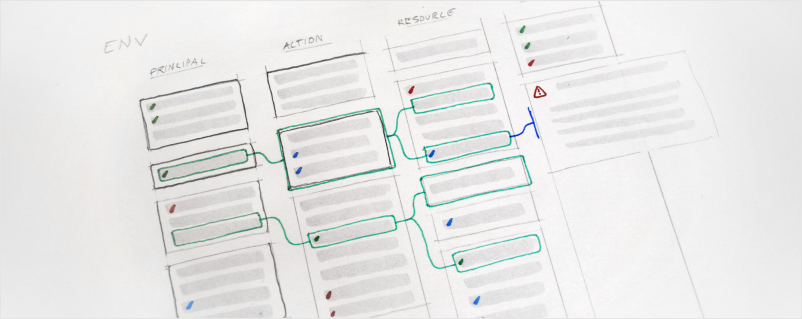Respond to the question below with a concise word or phrase:
What does the warning icon on the right signify?

A potential issue or important note